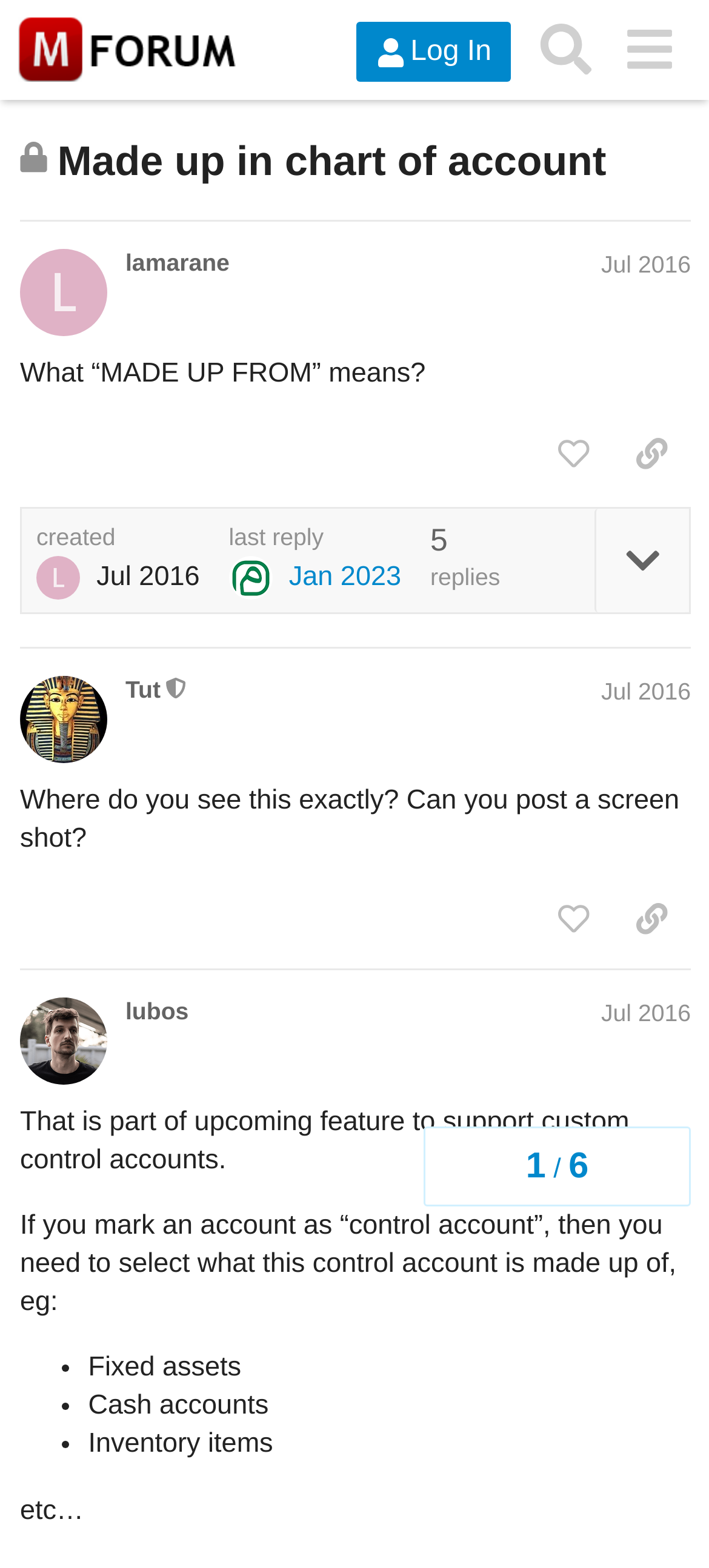Find and extract the text of the primary heading on the webpage.

Made up in chart of account